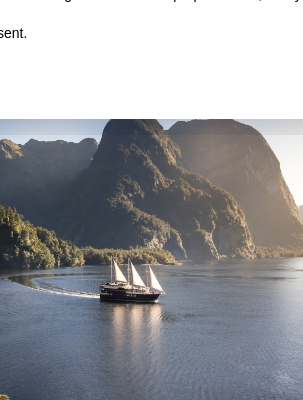What is the color of the mountains in the background?
Examine the webpage screenshot and provide an in-depth answer to the question.

The caption states that the towering mountains rise majestically in the background, and they are described as 'green', indicating that the mountains have a green color.